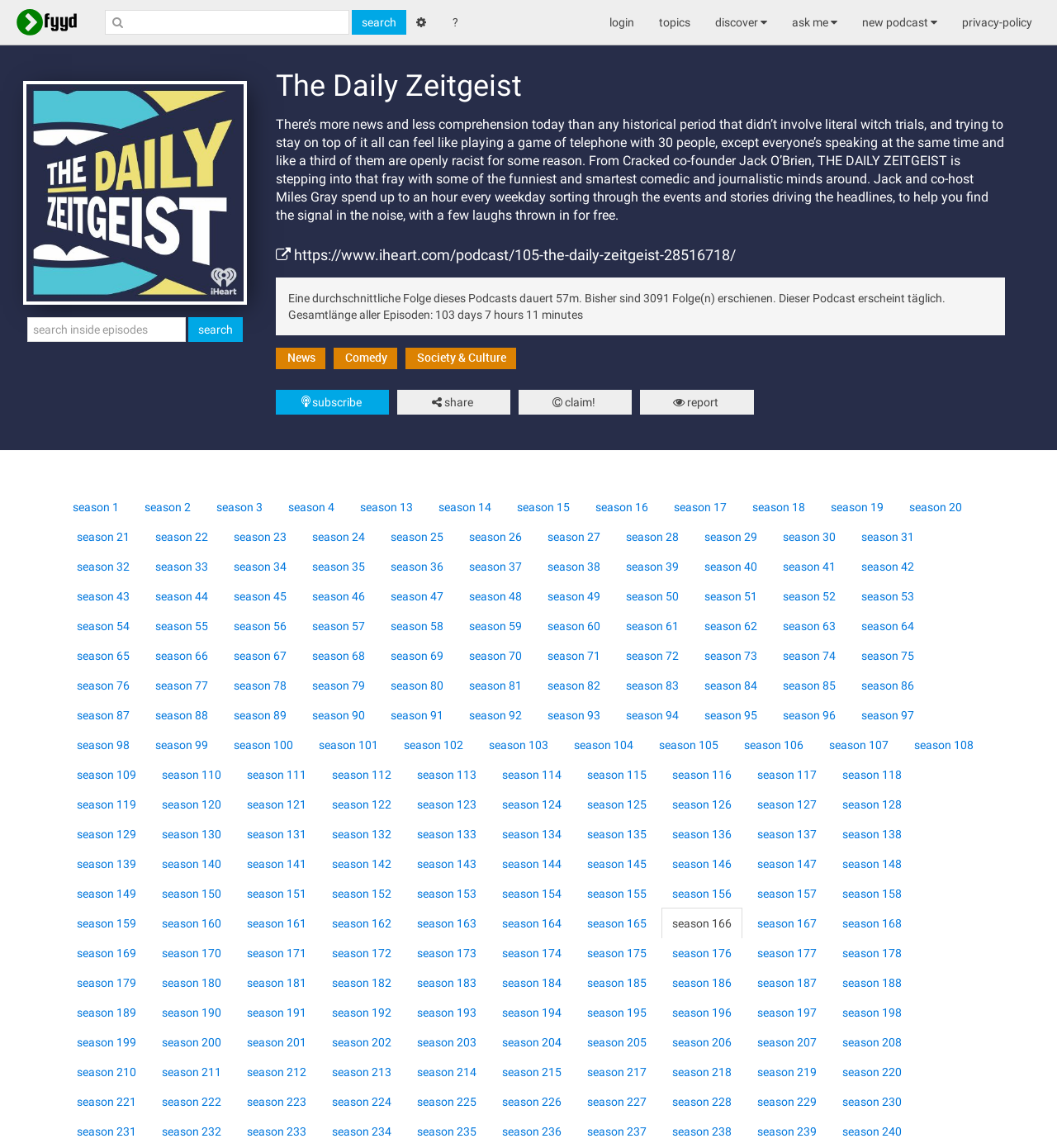What is the name of the podcast?
Please ensure your answer to the question is detailed and covers all necessary aspects.

I found the answer by looking at the heading element with the text 'The Daily Zeitgeist' which is located at the top of the webpage, indicating that it is the title of the podcast.